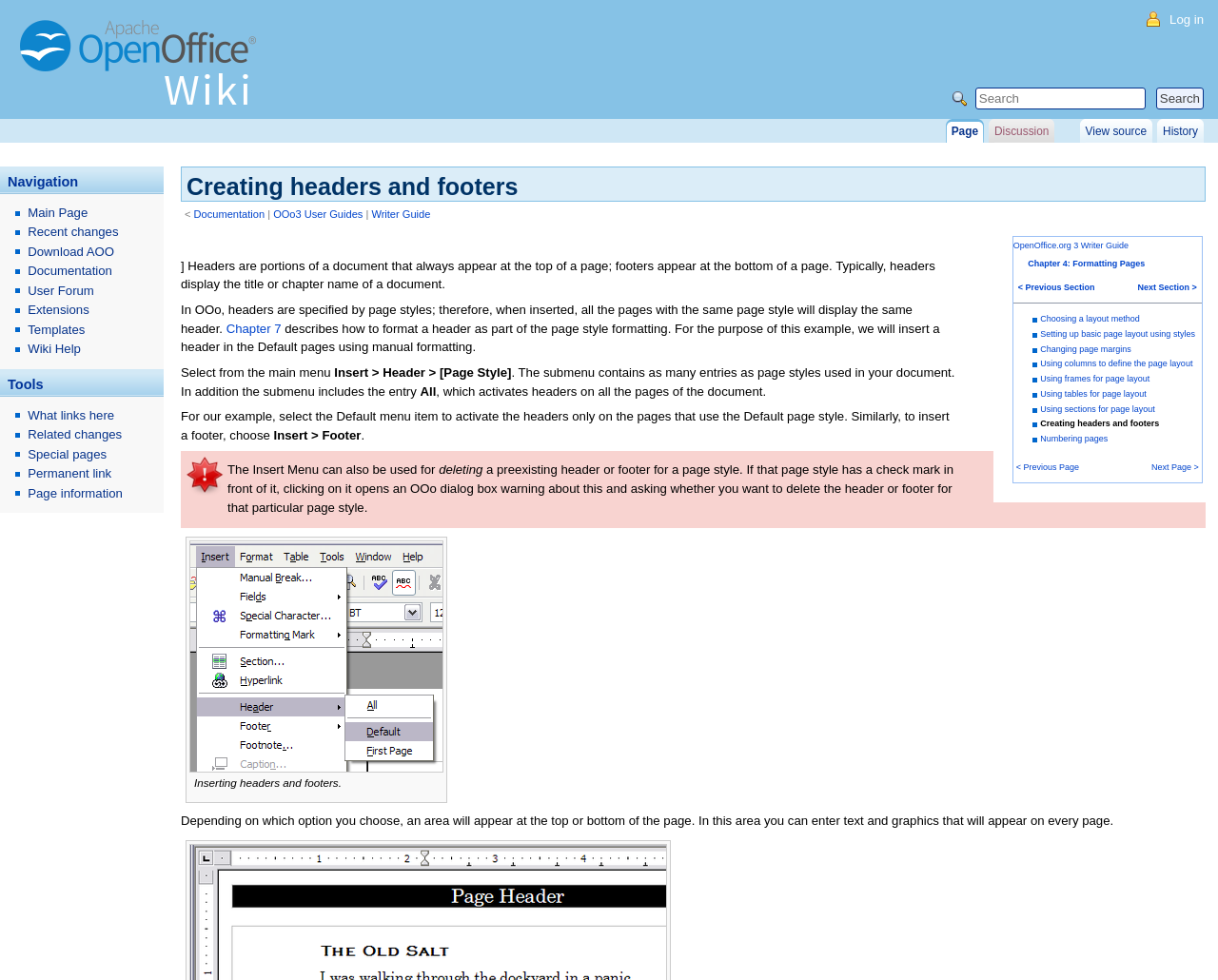Please identify the bounding box coordinates of the element's region that I should click in order to complete the following instruction: "Search for something". The bounding box coordinates consist of four float numbers between 0 and 1, i.e., [left, top, right, bottom].

[0.801, 0.089, 0.94, 0.112]